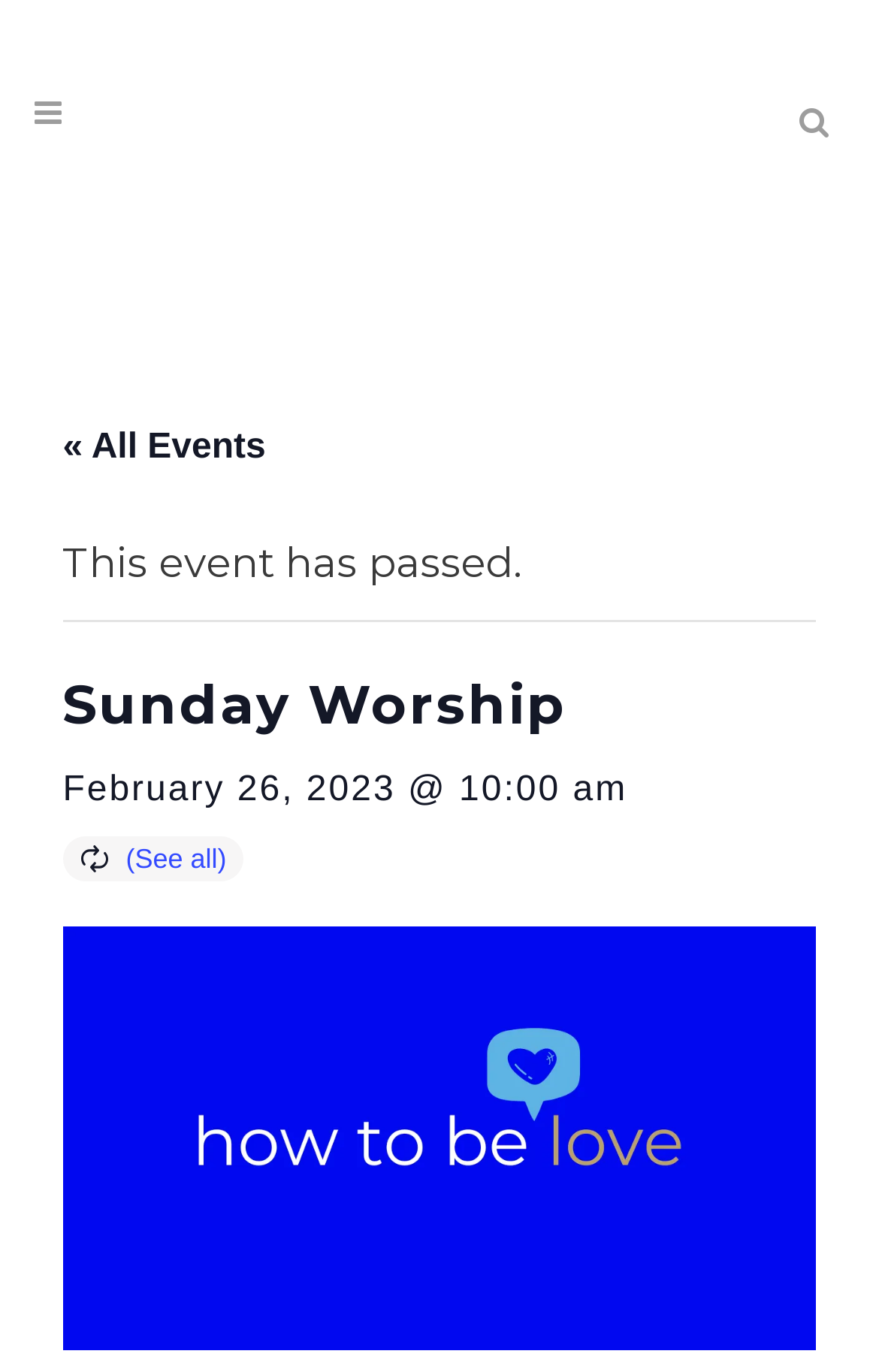What is the status of the event? Based on the screenshot, please respond with a single word or phrase.

This event has passed